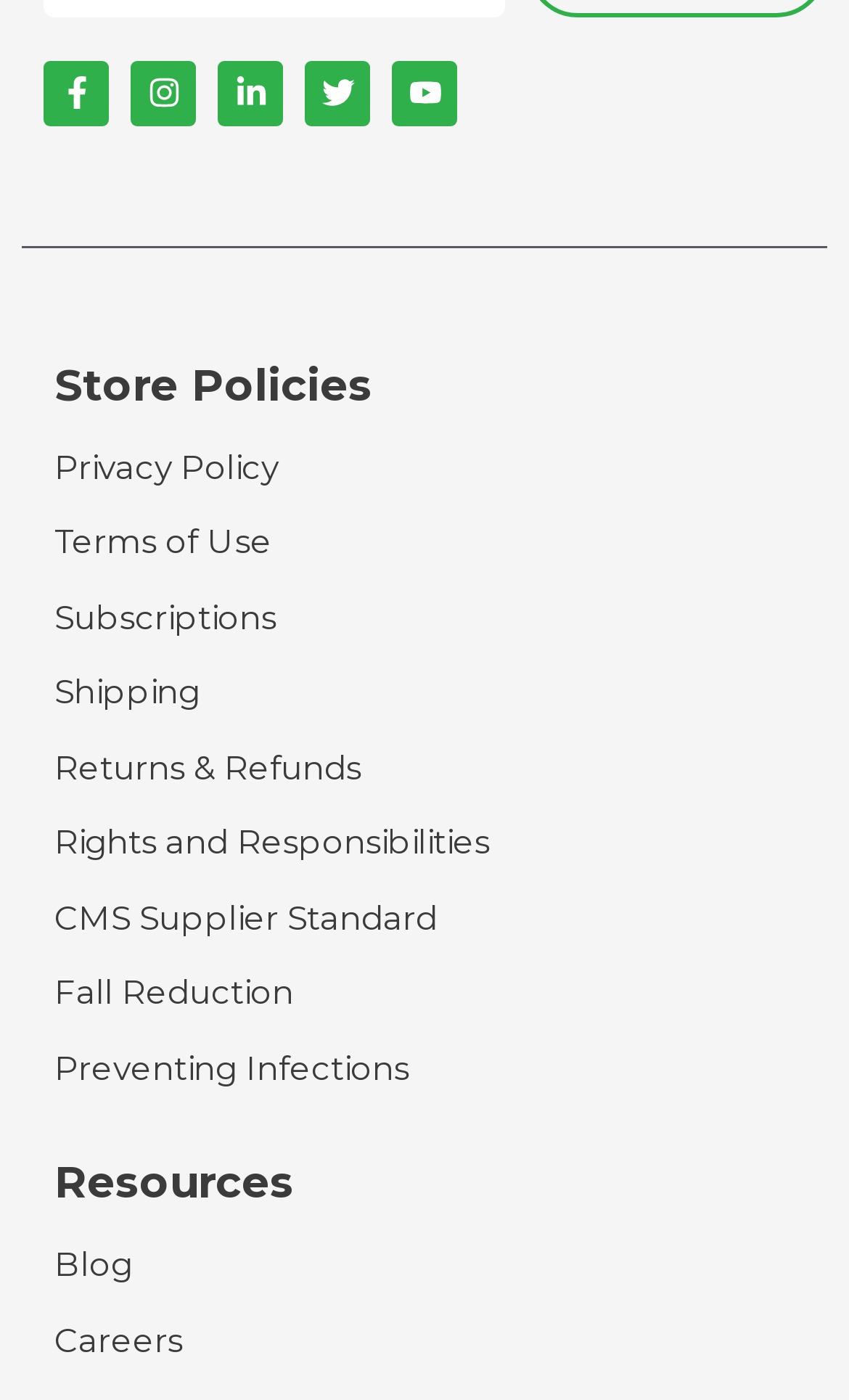What social media platforms are listed?
Using the image as a reference, give an elaborate response to the question.

The webpage has a section with links to various social media platforms, including Facebook, Instagram, Linkedin, Twitter, and Youtube, which can be inferred from the image icons and link texts.